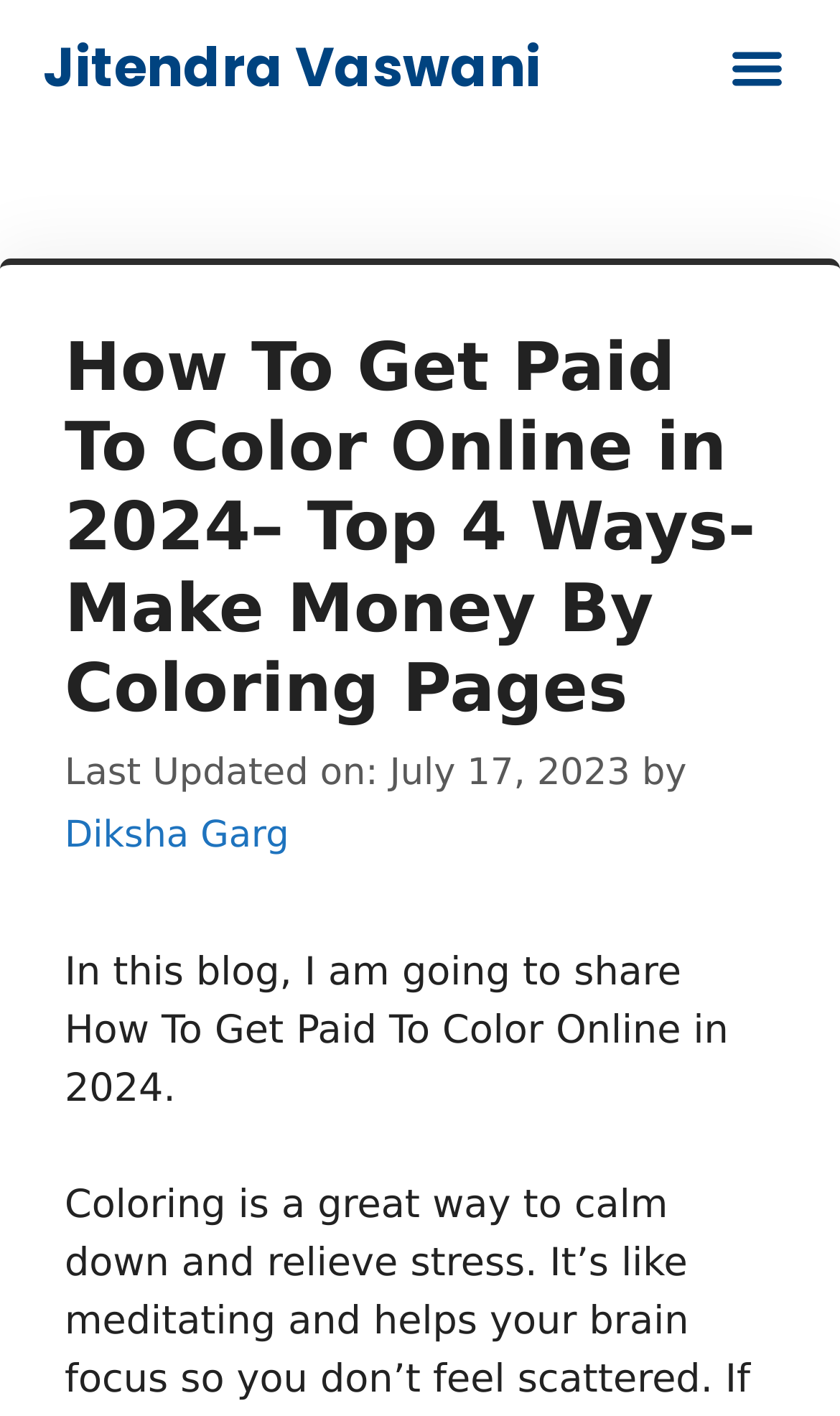Please answer the following question using a single word or phrase: 
Who is the author of the article?

Diksha Garg